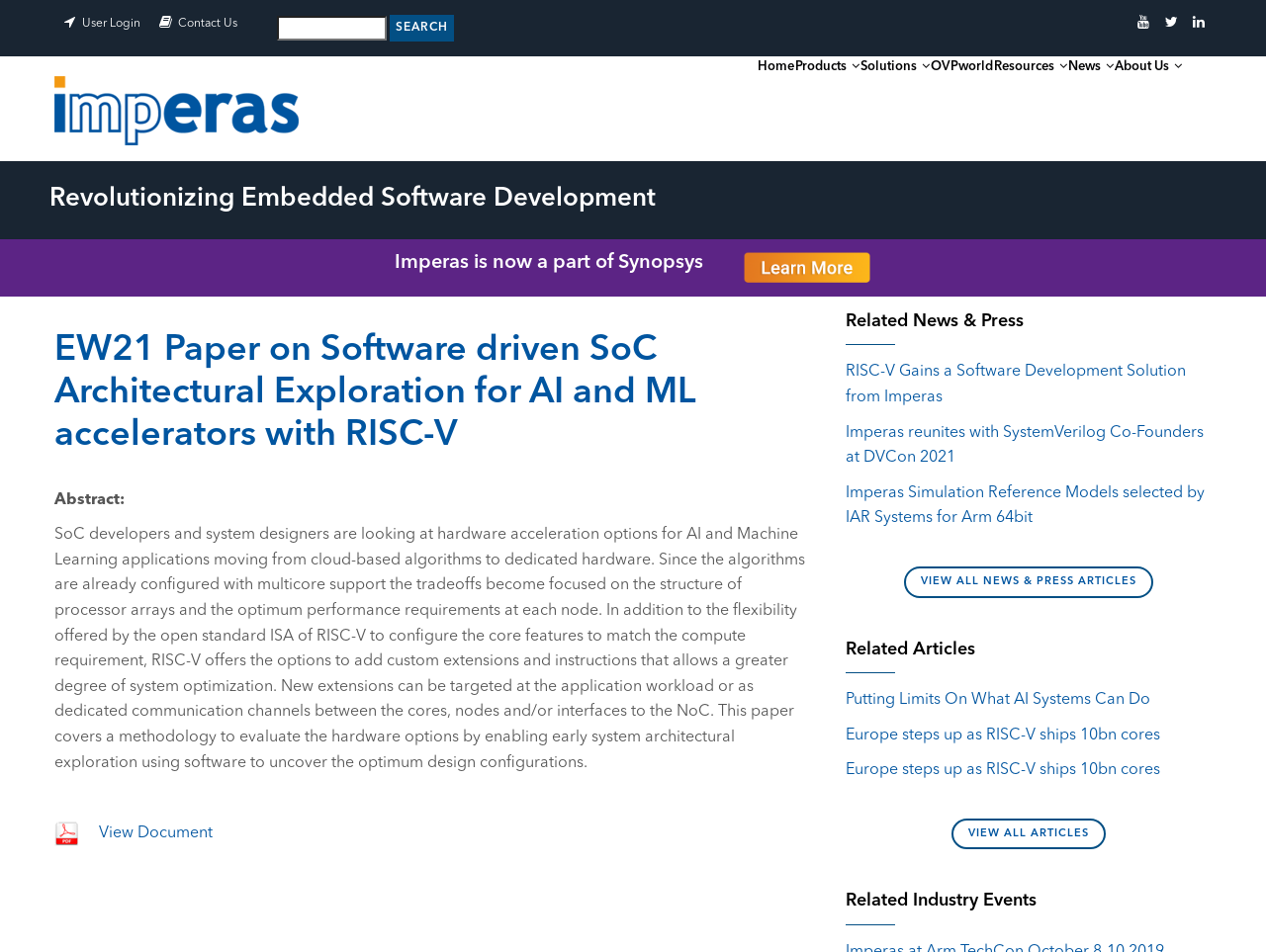Can you find the bounding box coordinates for the element to click on to achieve the instruction: "Login to user account"?

[0.065, 0.019, 0.111, 0.031]